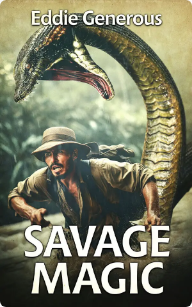What is the man armed with?
Answer the question in as much detail as possible.

The man in the illustration is holding a machete, which suggests that he is prepared for adventure and survival in the wild, and is a key element in conveying the themes of the novel.